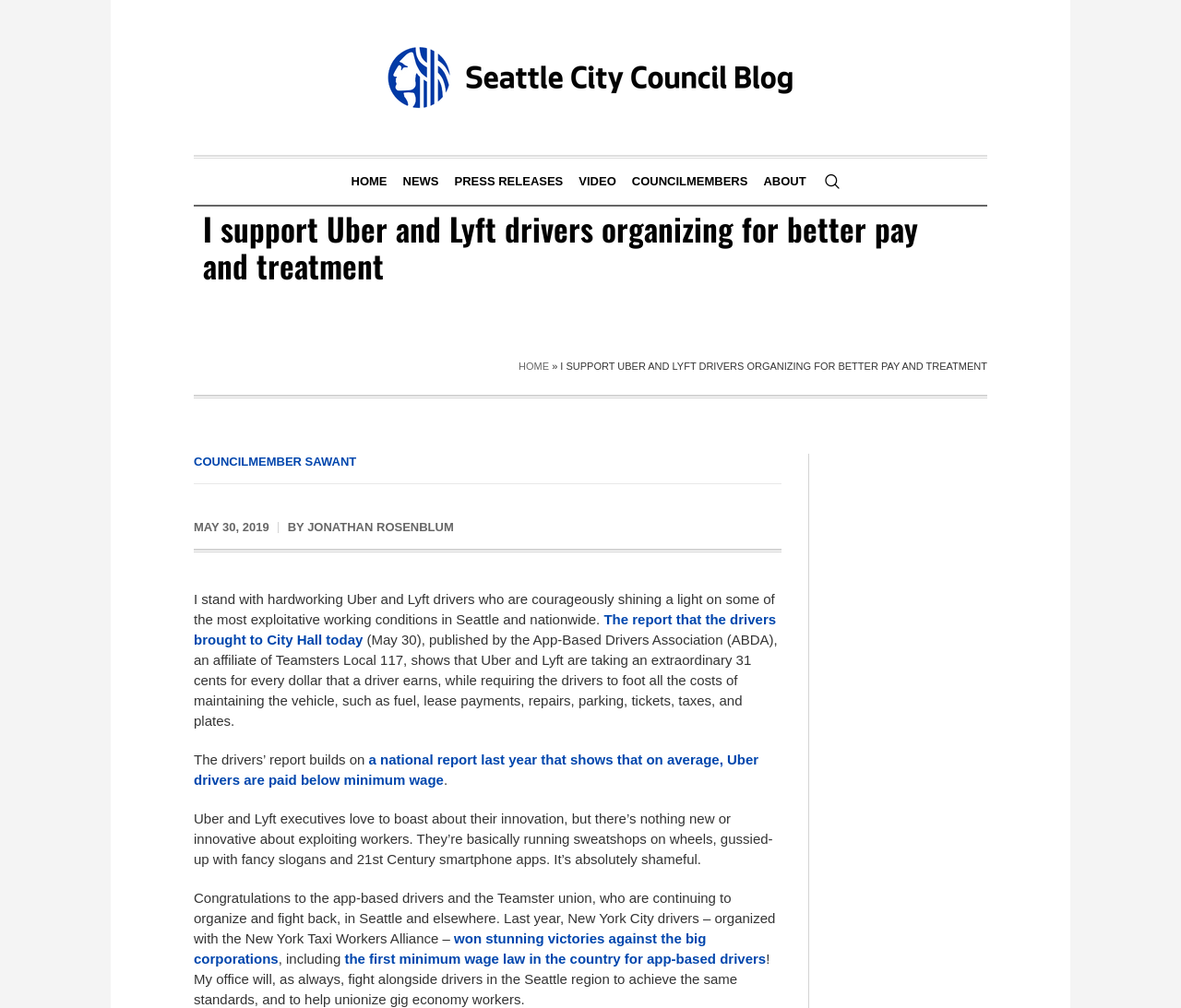What is the date of the report mentioned in the article?
We need a detailed and meticulous answer to the question.

The date of the report can be found in the Abbr element, which has a bounding box of [0.164, 0.515, 0.228, 0.532]. The text 'May 30, 2019' is contained within this Abbr element.